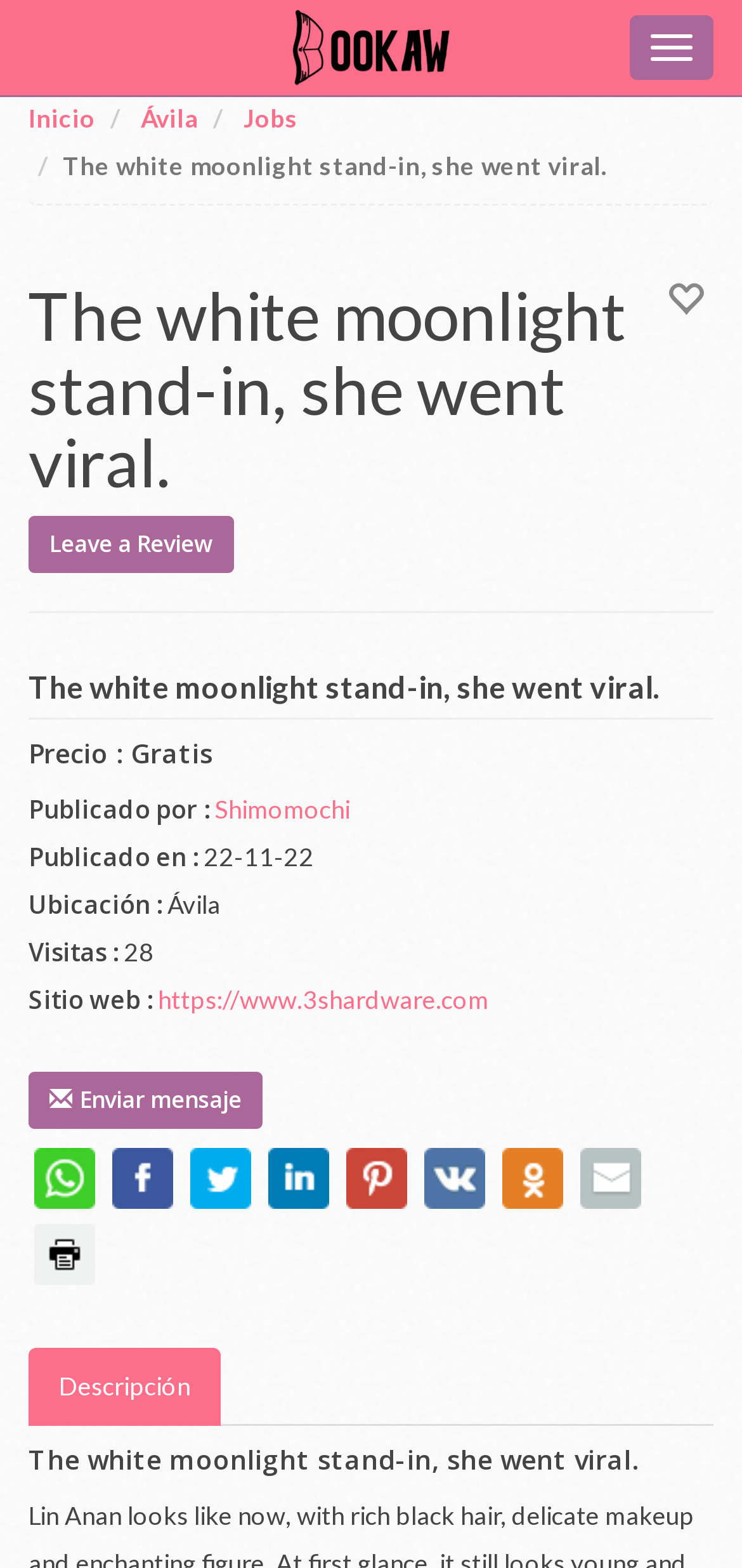What is the website of the event?
Provide a detailed and extensive answer to the question.

I found the website by looking at the 'Sitio web :' section, which mentions 'https://www.3shardware.com' as the website.